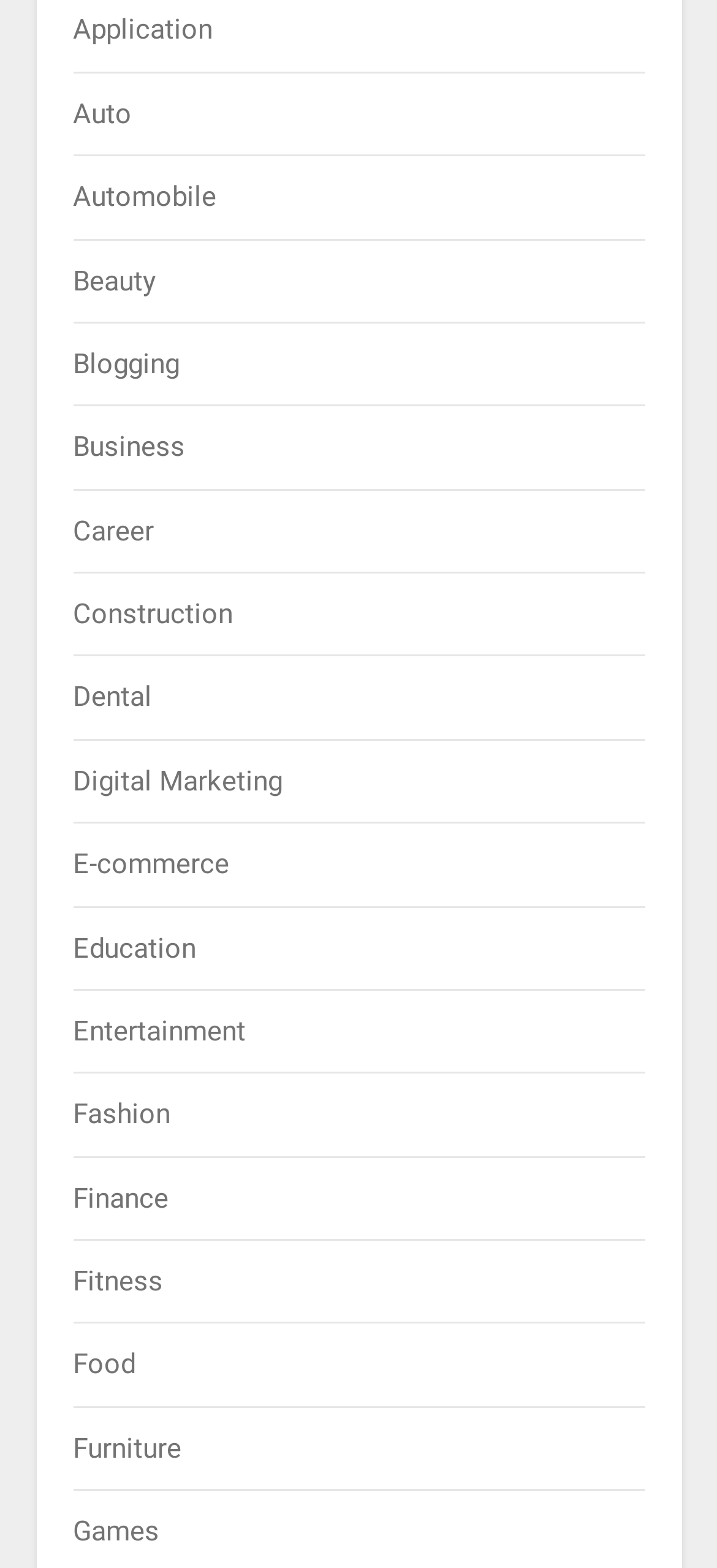Use a single word or phrase to answer this question: 
What is the category located below 'Beauty'?

Blogging